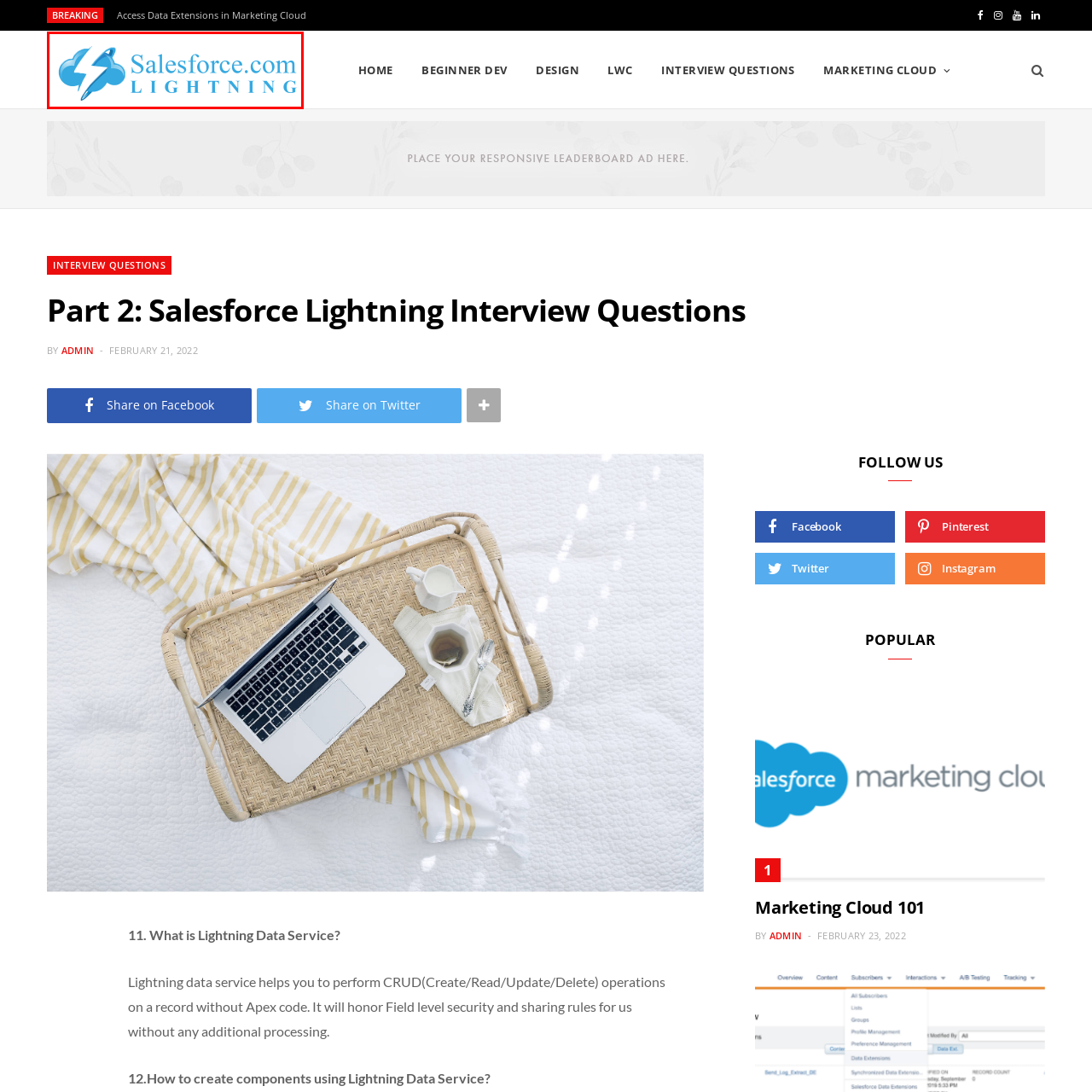Examine the image indicated by the red box and respond with a single word or phrase to the following question:
What does the Salesforce Lightning platform enable developers to create?

modern applications